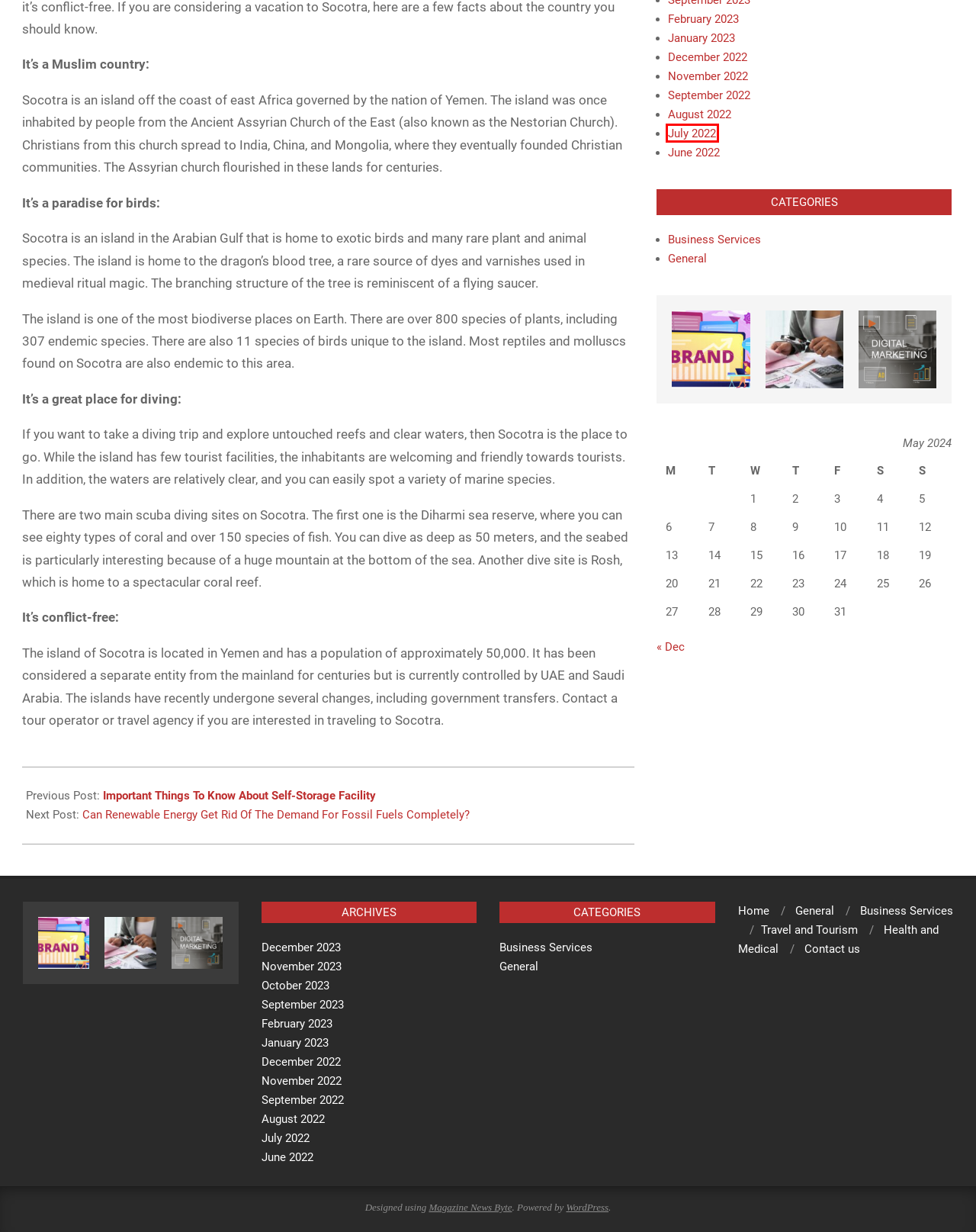You have a screenshot of a webpage with a red bounding box around an element. Select the webpage description that best matches the new webpage after clicking the element within the red bounding box. Here are the descriptions:
A. February 2023 – Uninformed Radio
B. August 2022 – Uninformed Radio
C. November 2022 – Uninformed Radio
D. July 2022 – Uninformed Radio
E. June 2022 – Uninformed Radio
F. December 2022 – Uninformed Radio
G. January 2023 – Uninformed Radio
H. September 2022 – Uninformed Radio

D